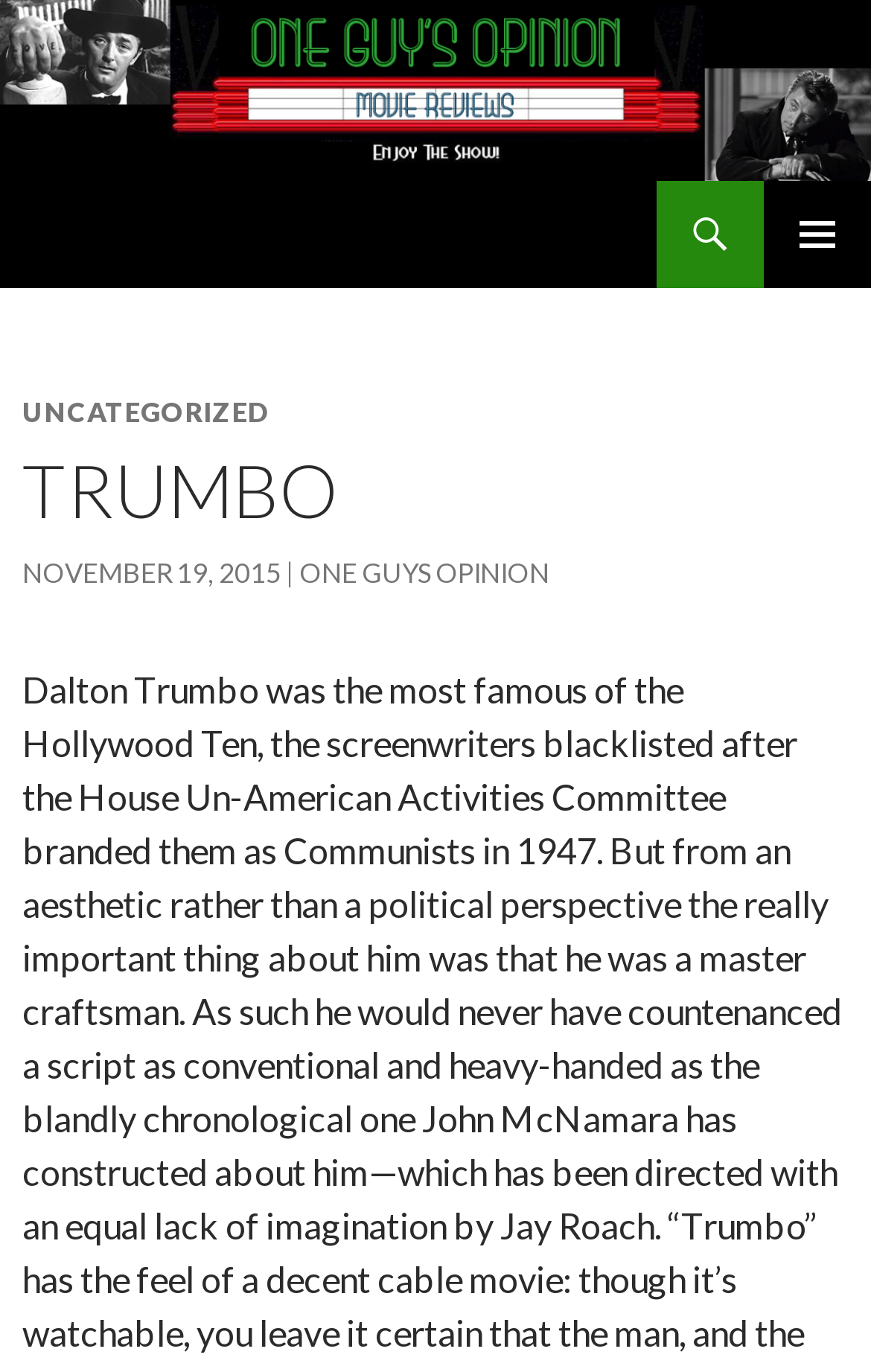Please provide a brief answer to the following inquiry using a single word or phrase:
How many links are present in the primary menu?

Unknown